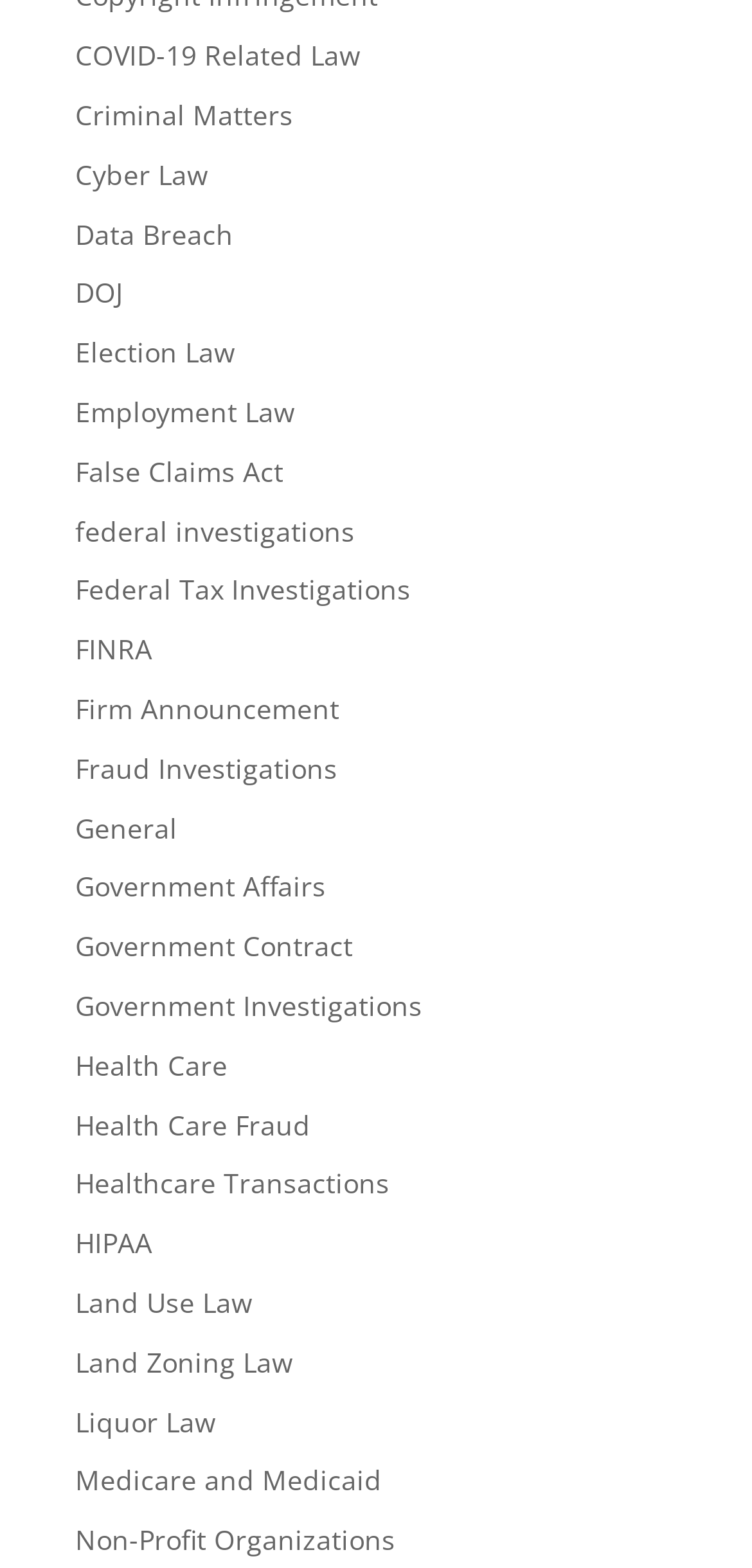What is the last link on the webpage?
Please look at the screenshot and answer using one word or phrase.

Non-Profit Organizations